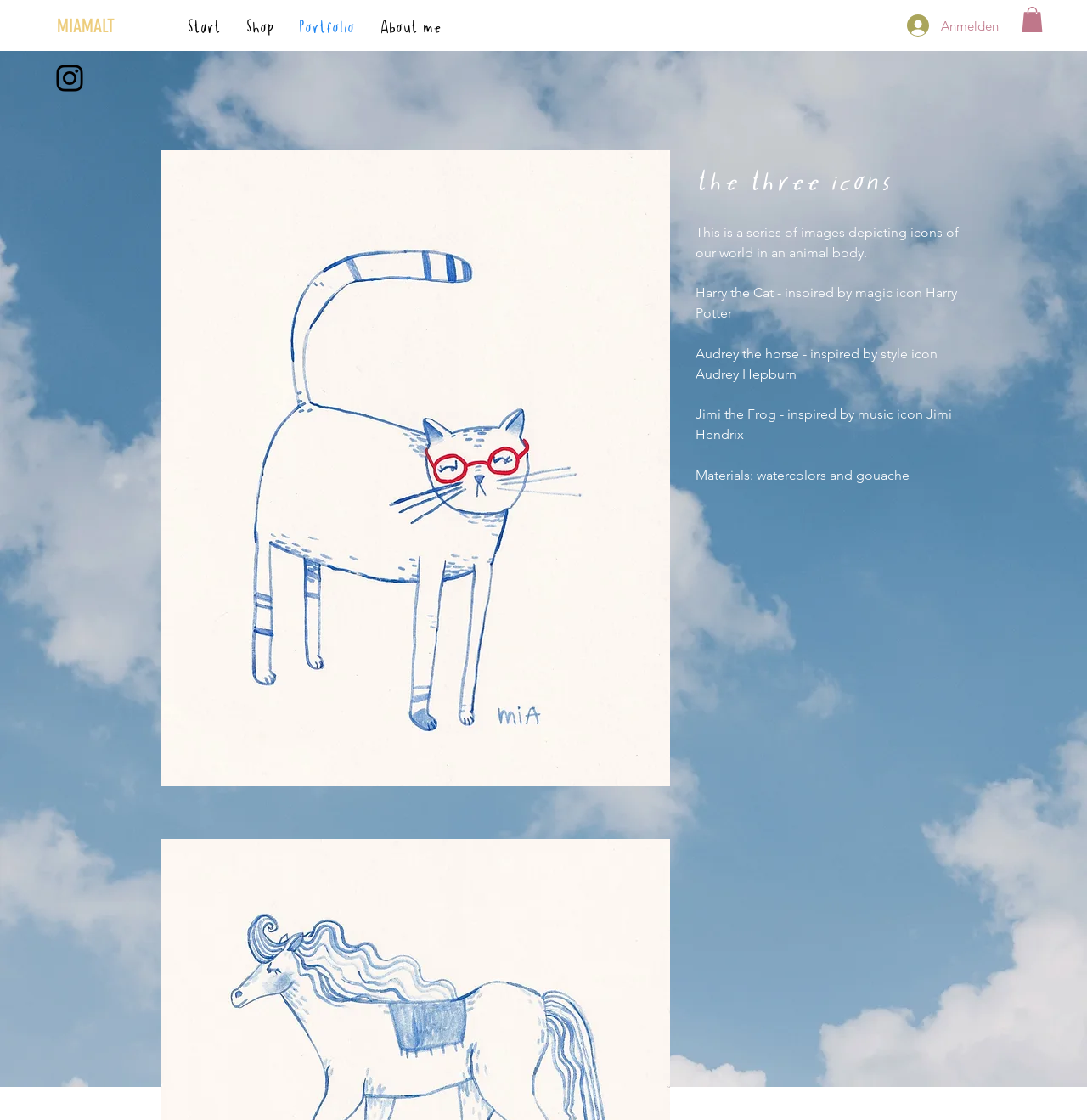Predict the bounding box coordinates of the UI element that matches this description: "About me". The coordinates should be in the format [left, top, right, bottom] with each value between 0 and 1.

[0.338, 0.012, 0.417, 0.036]